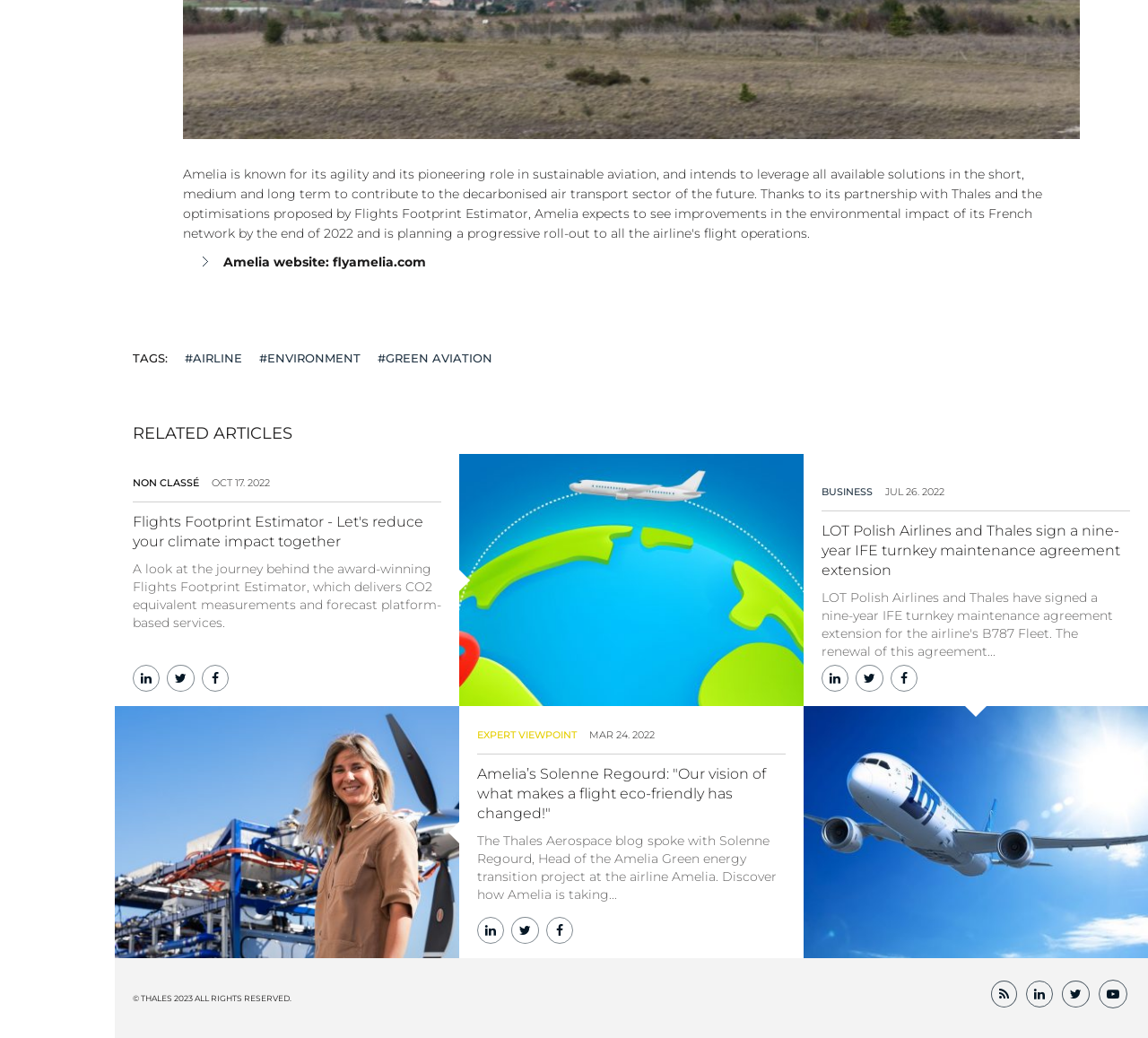Please identify the bounding box coordinates of the area that needs to be clicked to follow this instruction: "Learn about LOT Polish Airlines and Thales agreement".

[0.716, 0.502, 0.984, 0.559]